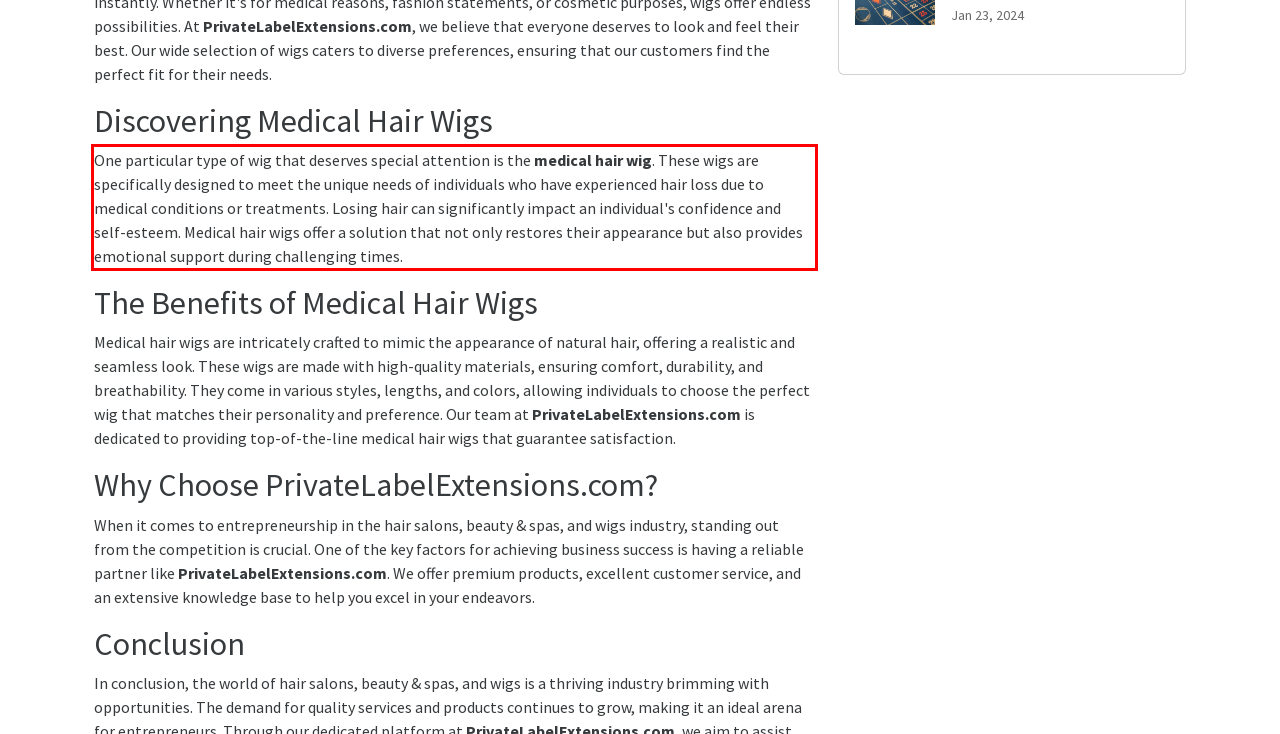Given a screenshot of a webpage containing a red bounding box, perform OCR on the text within this red bounding box and provide the text content.

One particular type of wig that deserves special attention is the medical hair wig. These wigs are specifically designed to meet the unique needs of individuals who have experienced hair loss due to medical conditions or treatments. Losing hair can significantly impact an individual's confidence and self-esteem. Medical hair wigs offer a solution that not only restores their appearance but also provides emotional support during challenging times.